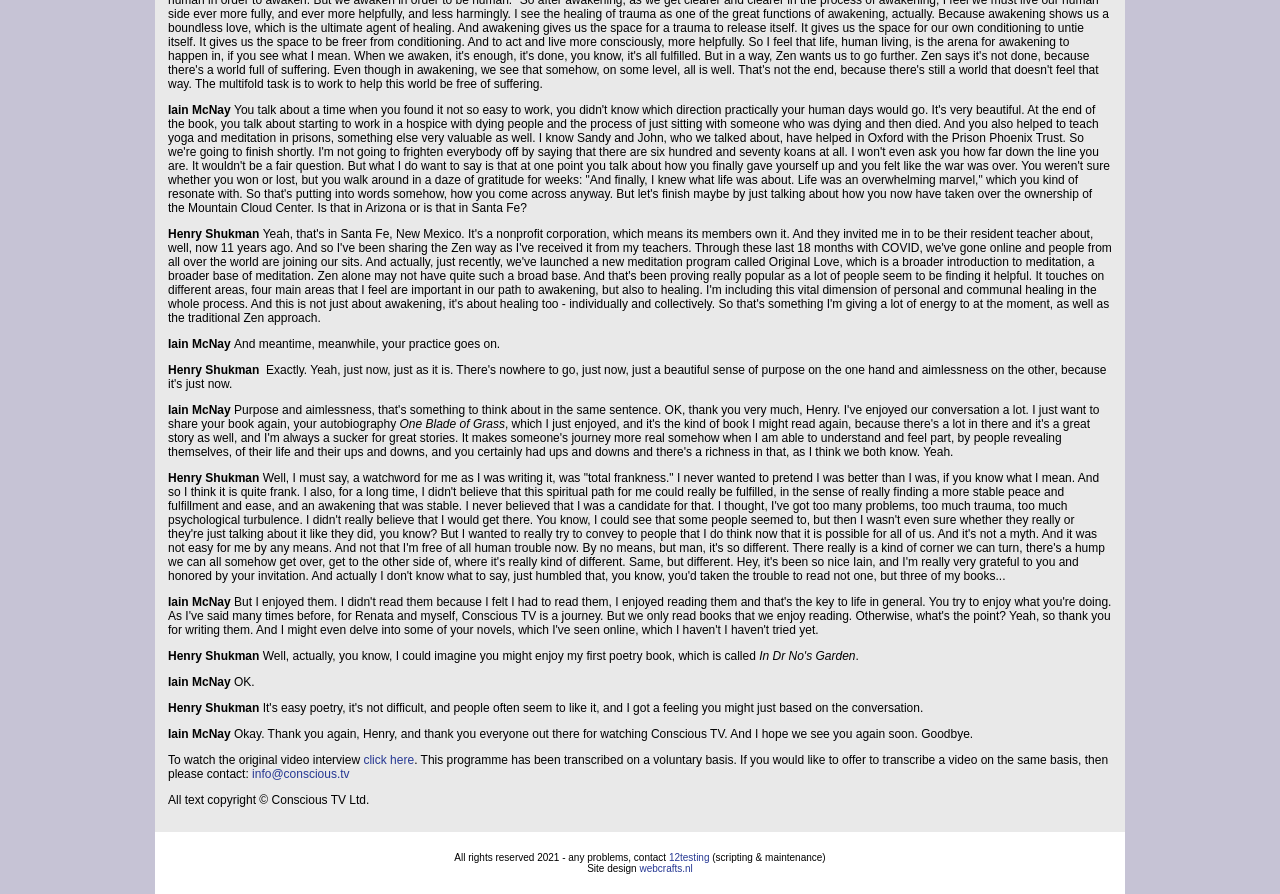Who is the person being interviewed in this conversation?
Based on the image, give a one-word or short phrase answer.

Henry Shukman